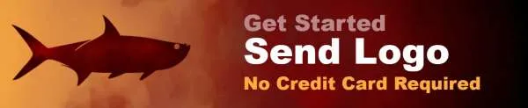What is the theme of the banner?
Please use the image to deliver a detailed and complete answer.

The striking silhouette of a fish on the left adds an appealing visual element that reinforces the aquatic theme, likely linked to fishing or outdoor activities.